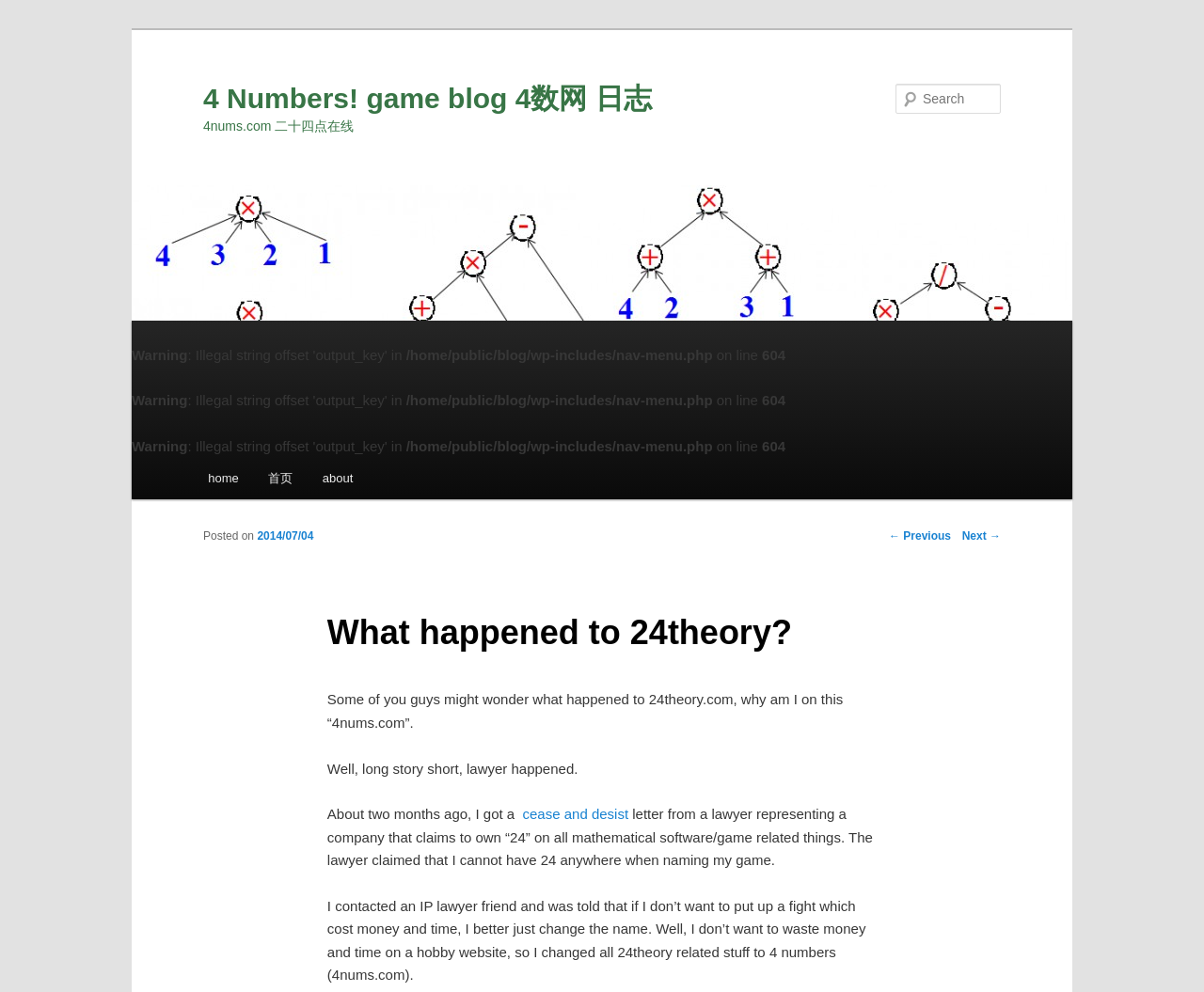Identify the bounding box of the HTML element described as: "Next →".

[0.799, 0.533, 0.831, 0.547]